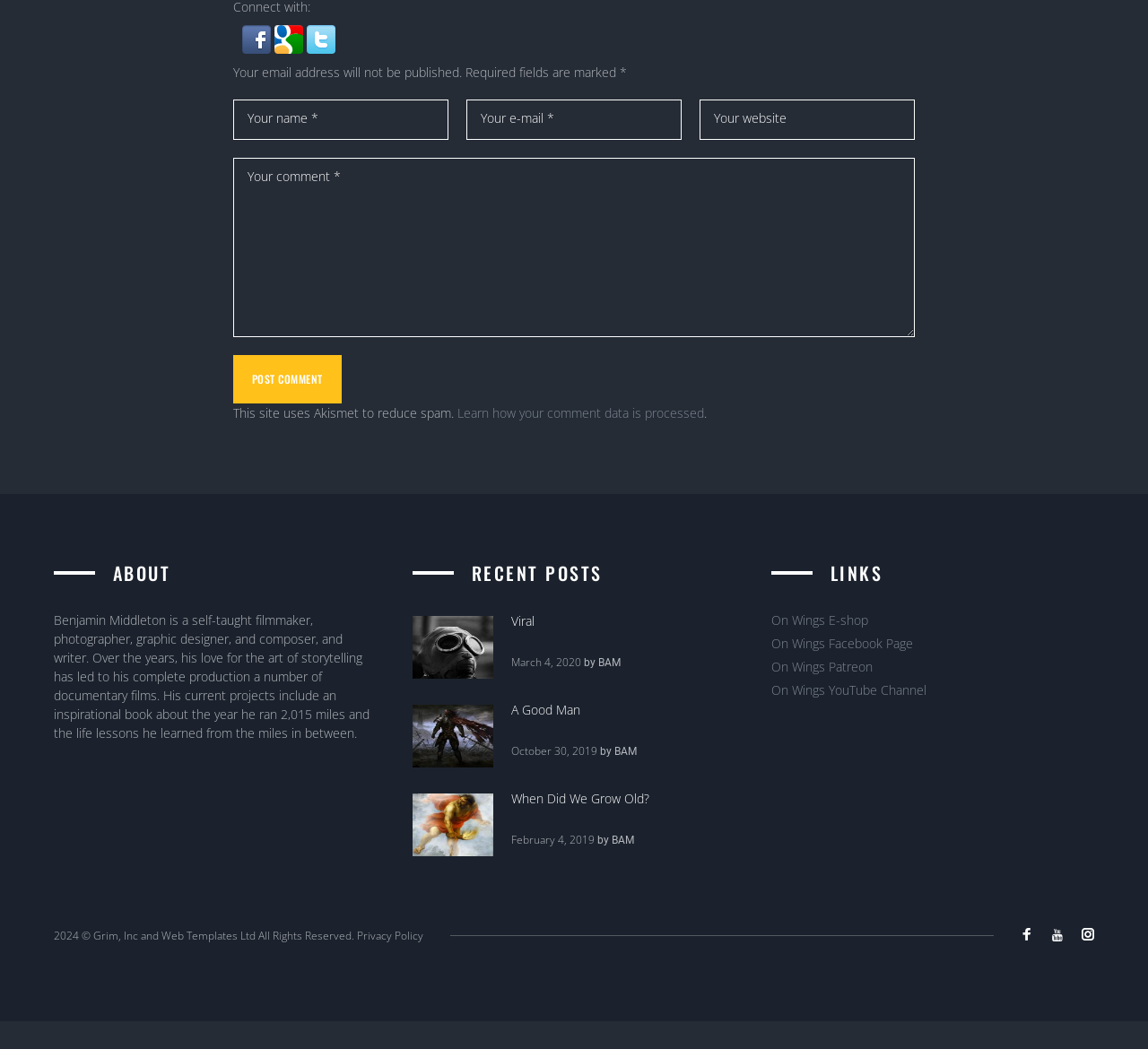Identify the bounding box coordinates for the region of the element that should be clicked to carry out the instruction: "Learn how your comment data is processed". The bounding box coordinates should be four float numbers between 0 and 1, i.e., [left, top, right, bottom].

[0.398, 0.412, 0.613, 0.428]